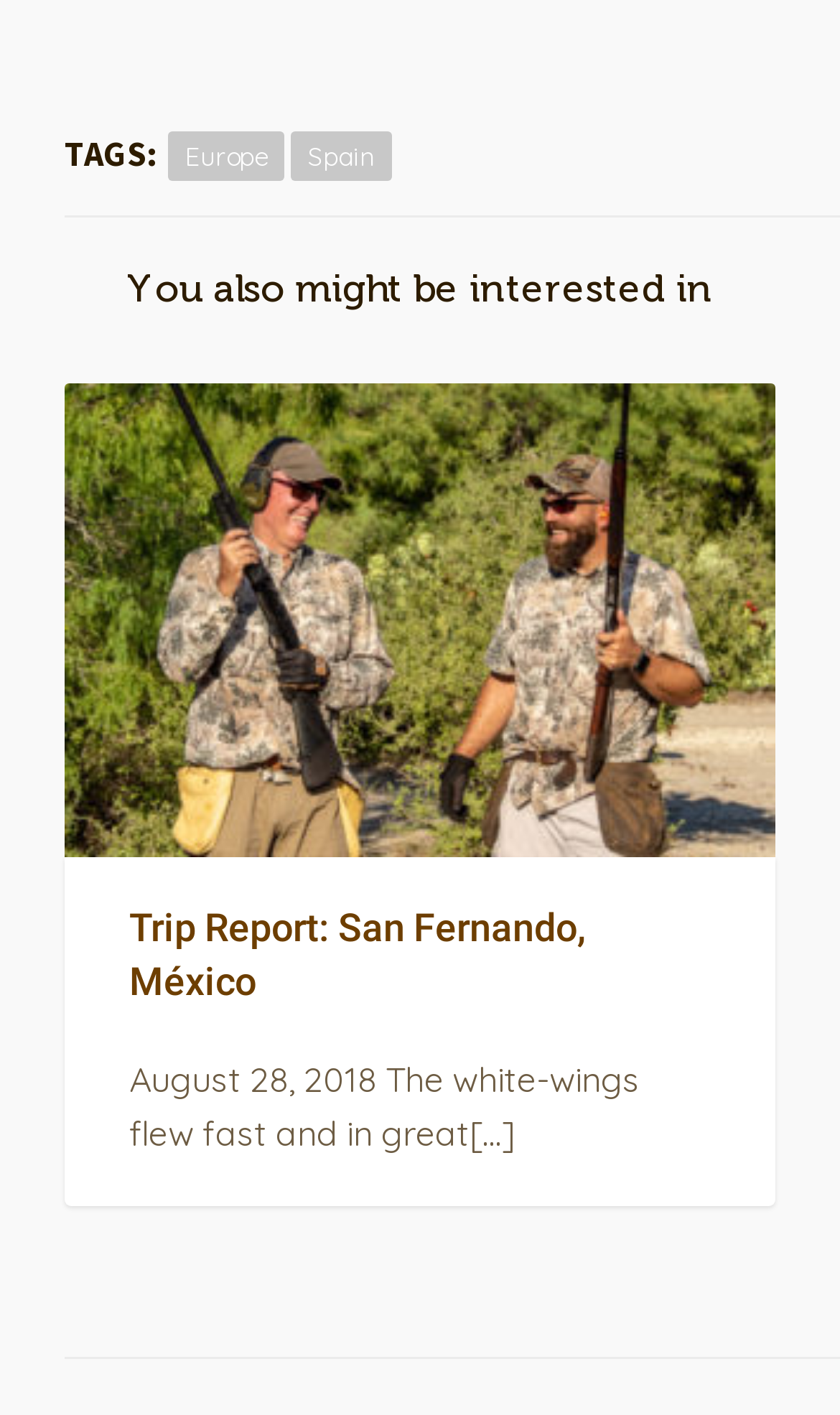Determine the bounding box for the UI element as described: "Trip Report: San Fernando, México". The coordinates should be represented as four float numbers between 0 and 1, formatted as [left, top, right, bottom].

[0.154, 0.639, 0.697, 0.709]